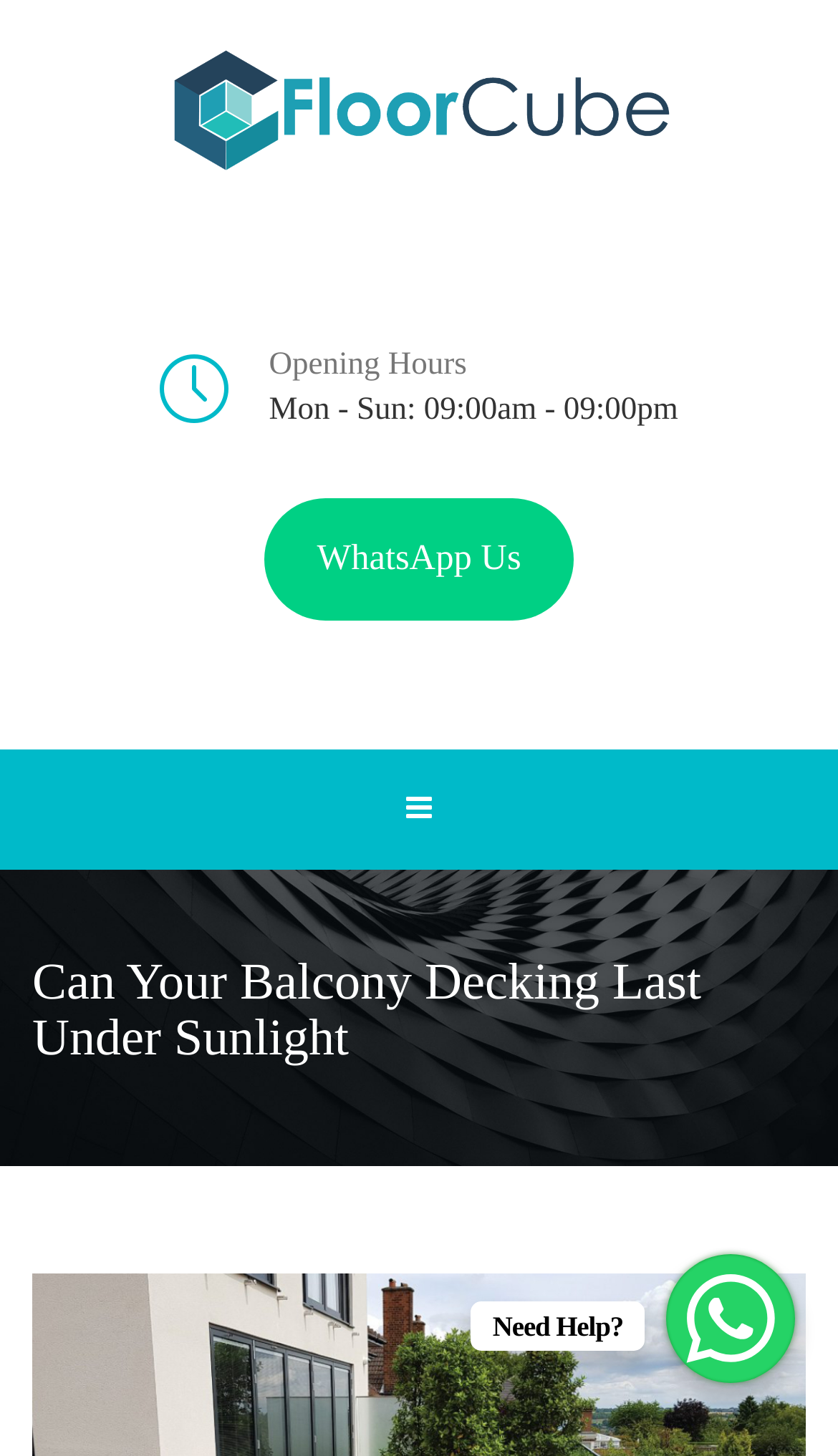What is the topic of the main article?
From the screenshot, supply a one-word or short-phrase answer.

Balcony Decking